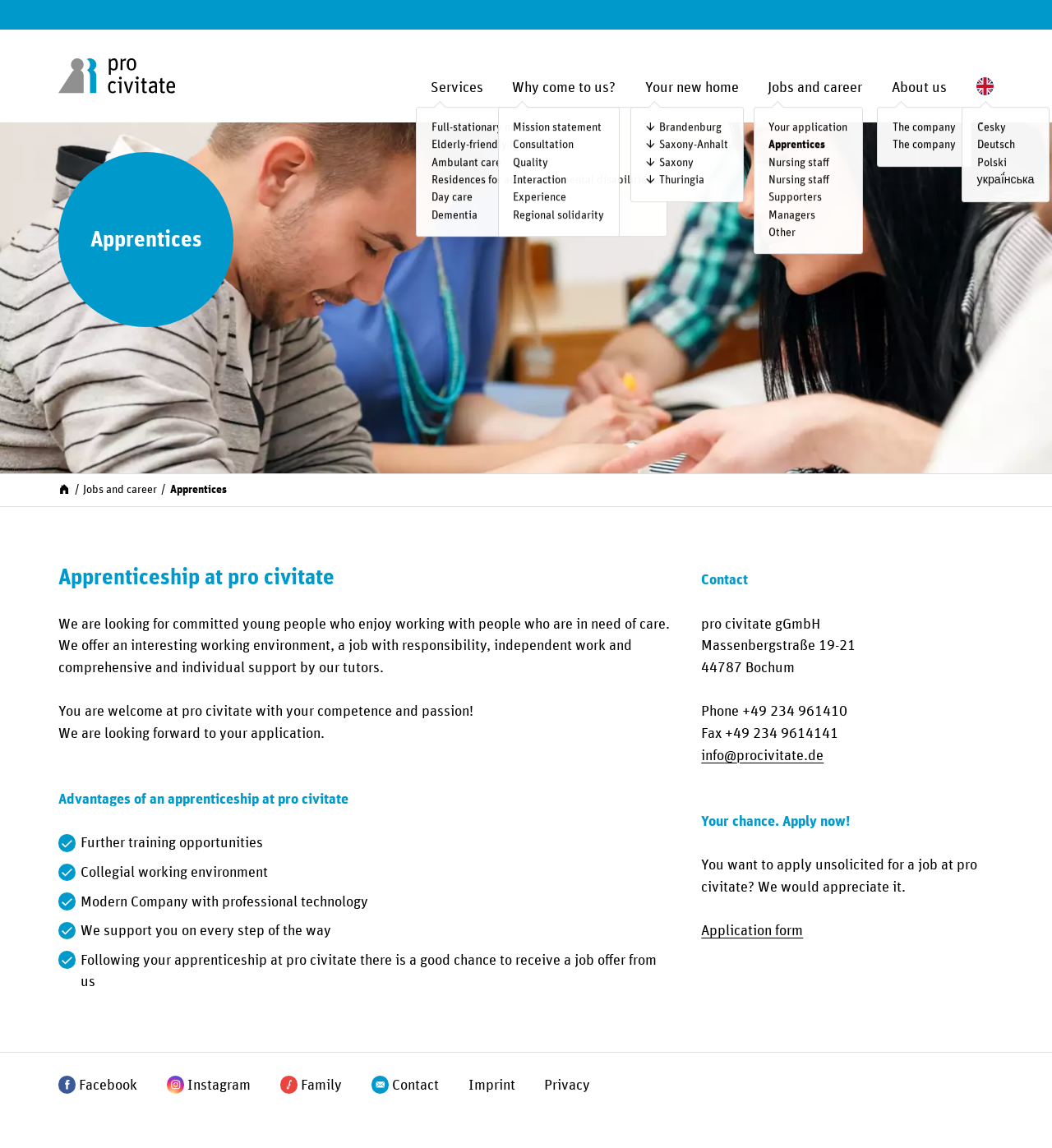What languages are available on this website?
Please give a detailed and elaborate answer to the question.

The website provides links to switch between languages, including English, Czech, German, Polish, and Ukrainian, indicating that it is available in multiple languages.